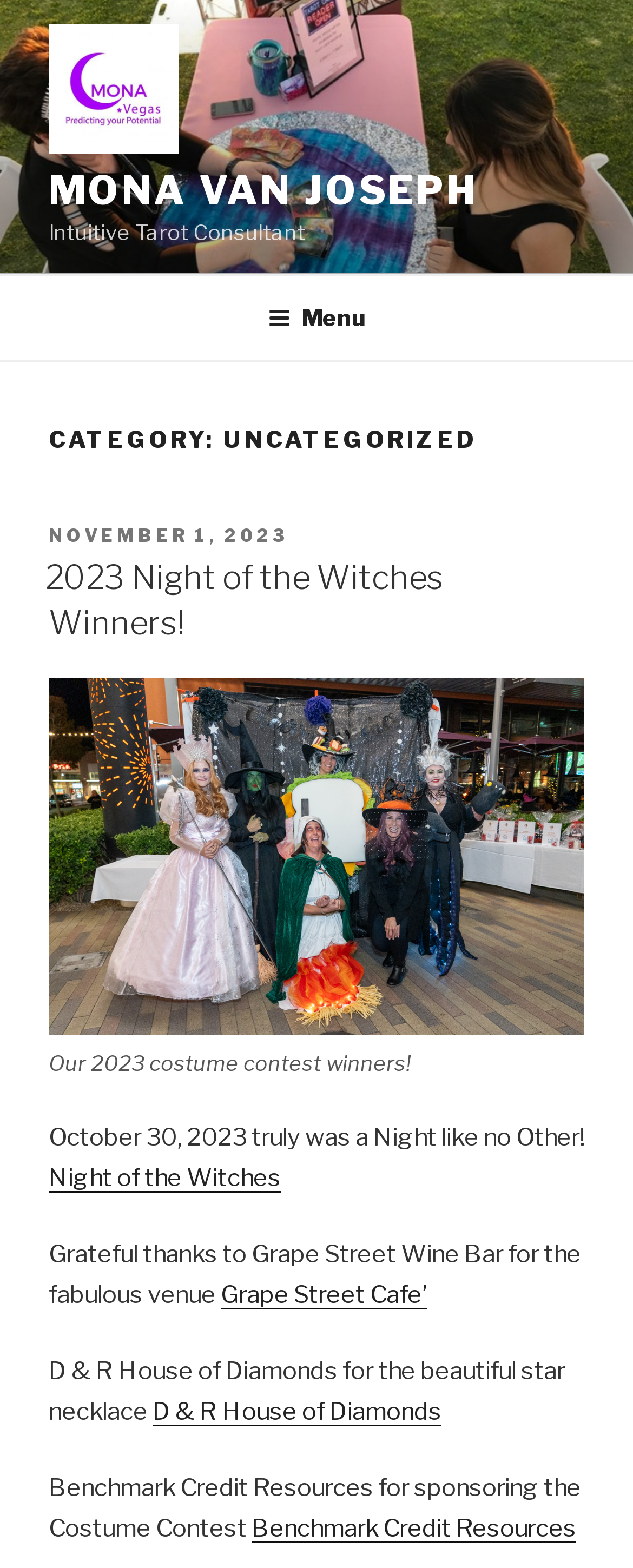Pinpoint the bounding box coordinates for the area that should be clicked to perform the following instruction: "Open the top menu".

[0.386, 0.177, 0.614, 0.228]